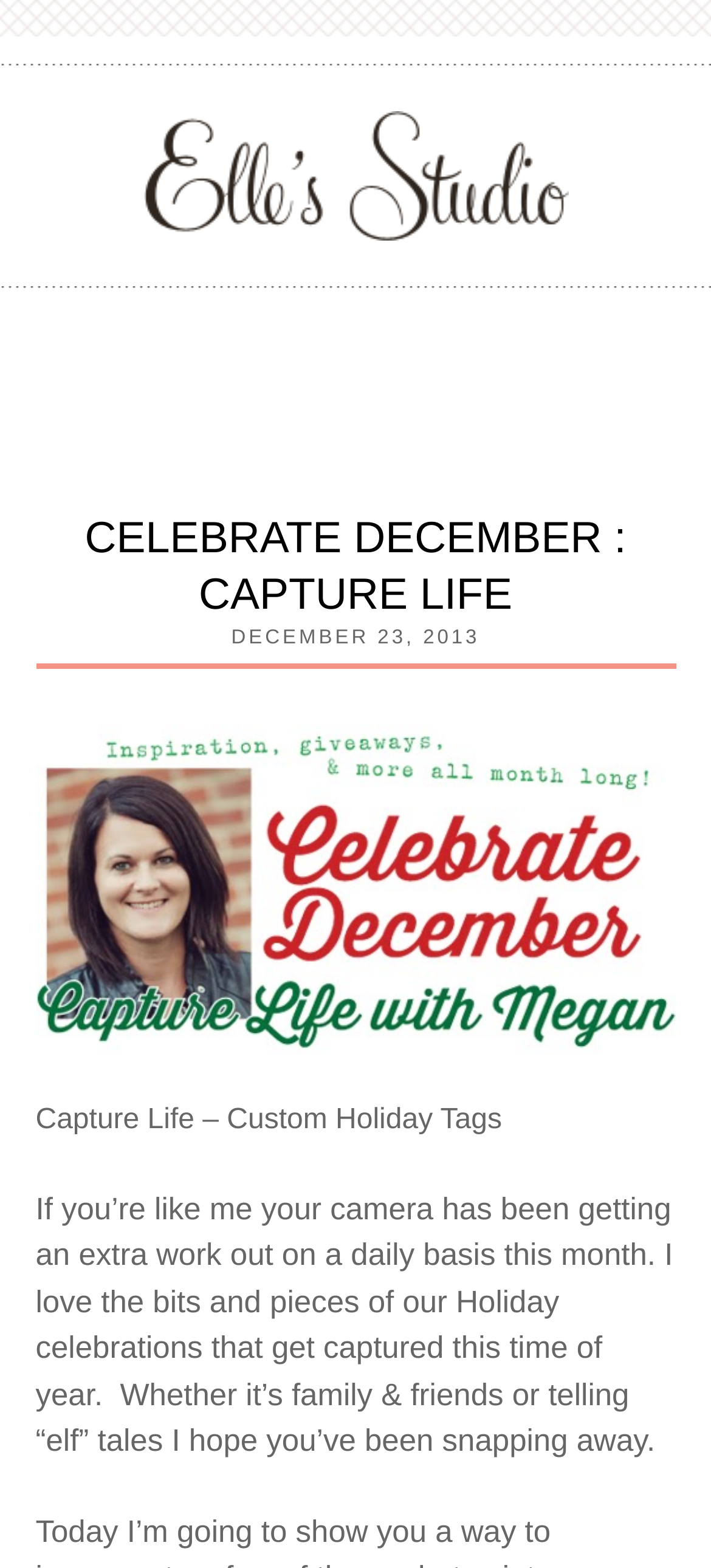Please find and generate the text of the main header of the webpage.

CELEBRATE DECEMBER : CAPTURE LIFE